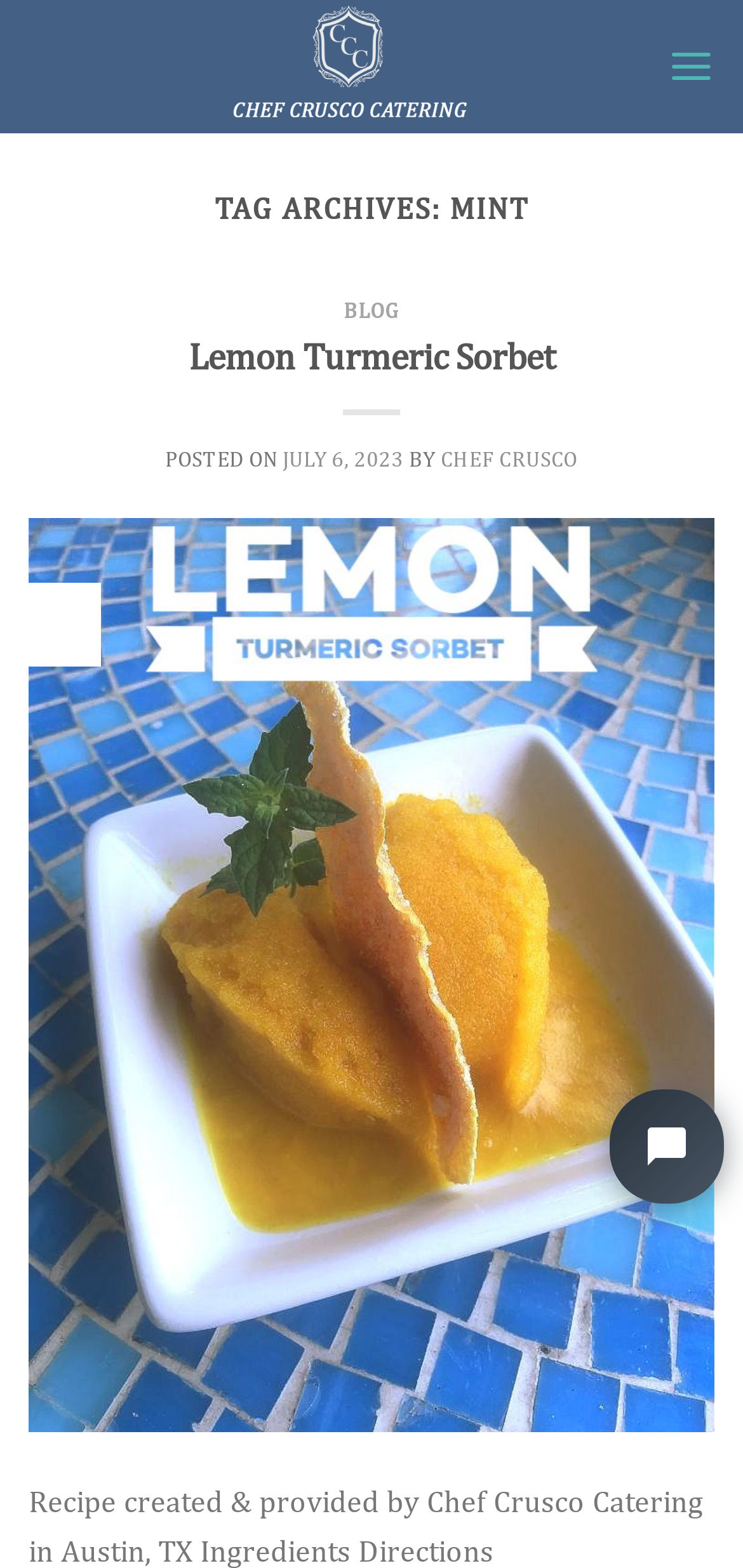Identify the main heading from the webpage and provide its text content.

TAG ARCHIVES: MINT